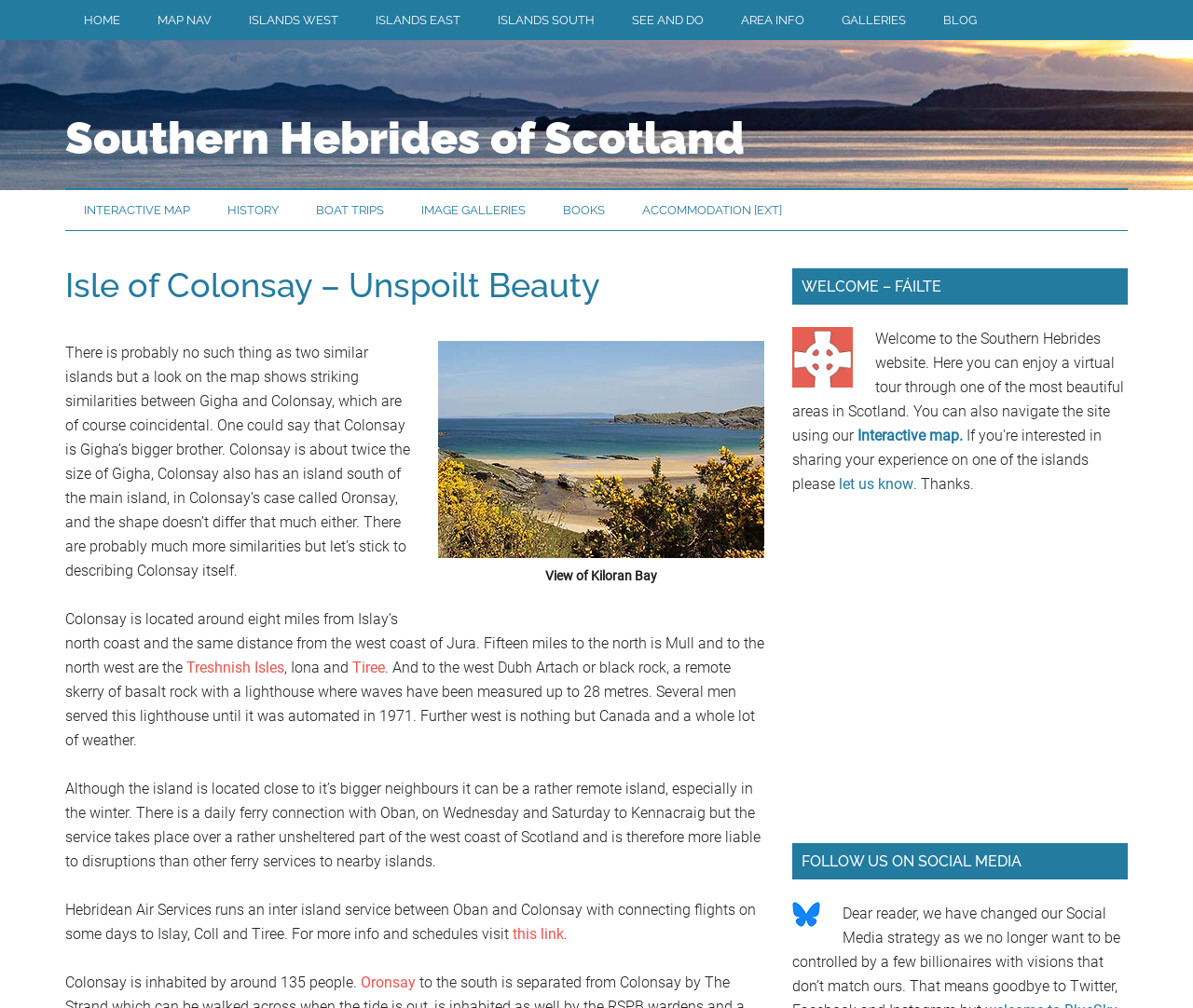Identify the bounding box coordinates of the area that should be clicked in order to complete the given instruction: "Visit the 'Interactive map'". The bounding box coordinates should be four float numbers between 0 and 1, i.e., [left, top, right, bottom].

[0.719, 0.423, 0.807, 0.441]